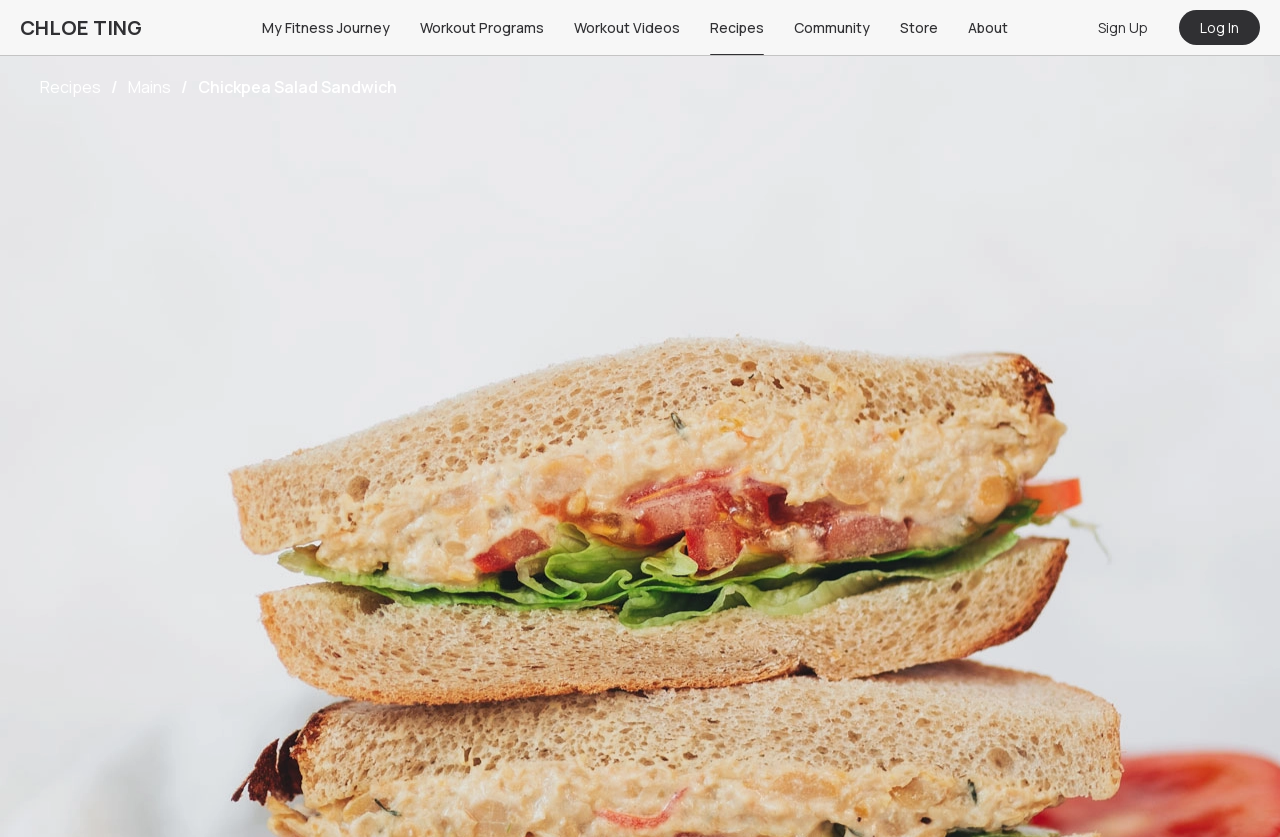What is the name of the author or creator of this recipe?
Using the image, provide a concise answer in one word or a short phrase.

Chloe Ting